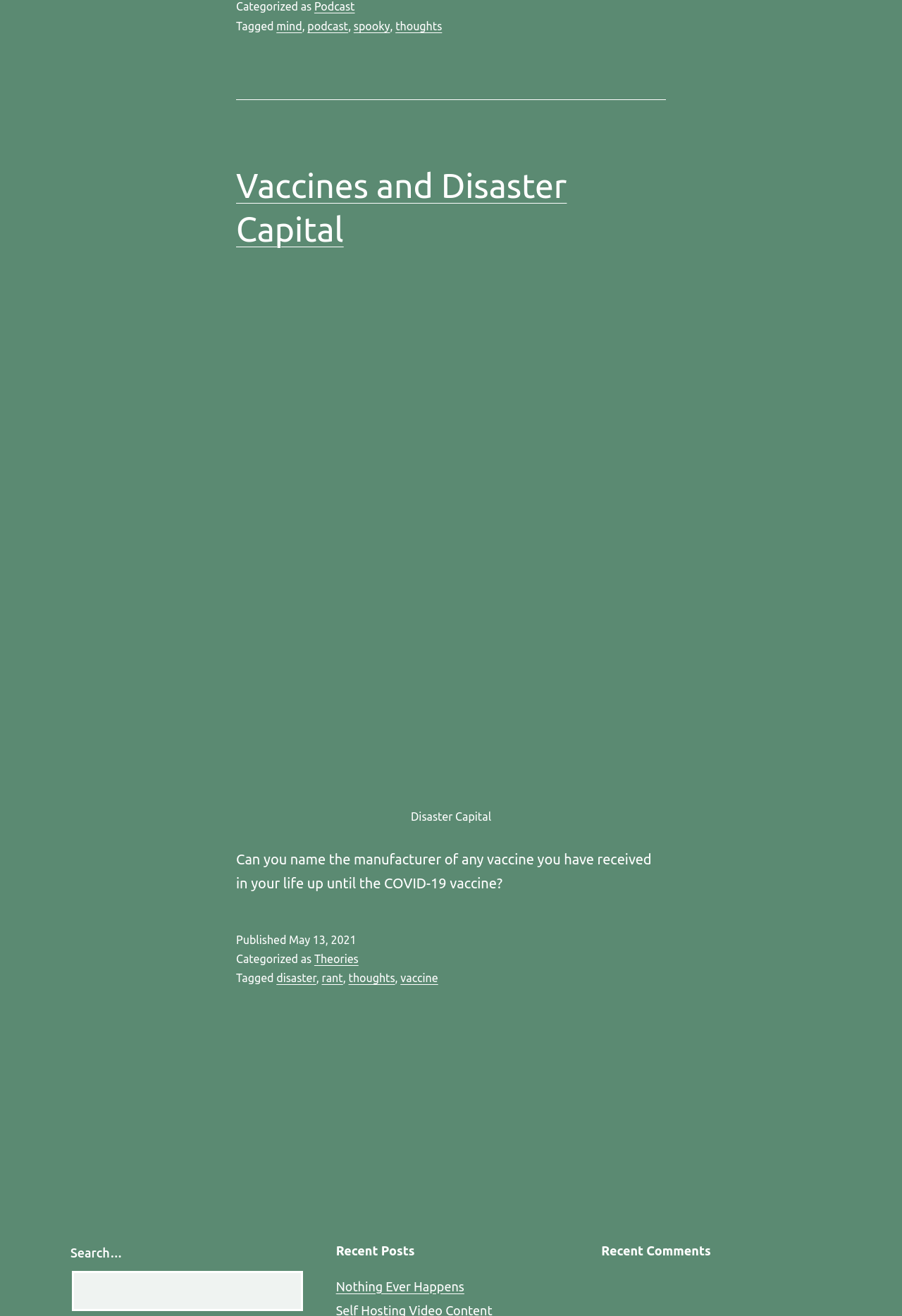Determine the bounding box coordinates for the area that needs to be clicked to fulfill this task: "Search for something". The coordinates must be given as four float numbers between 0 and 1, i.e., [left, top, right, bottom].

None